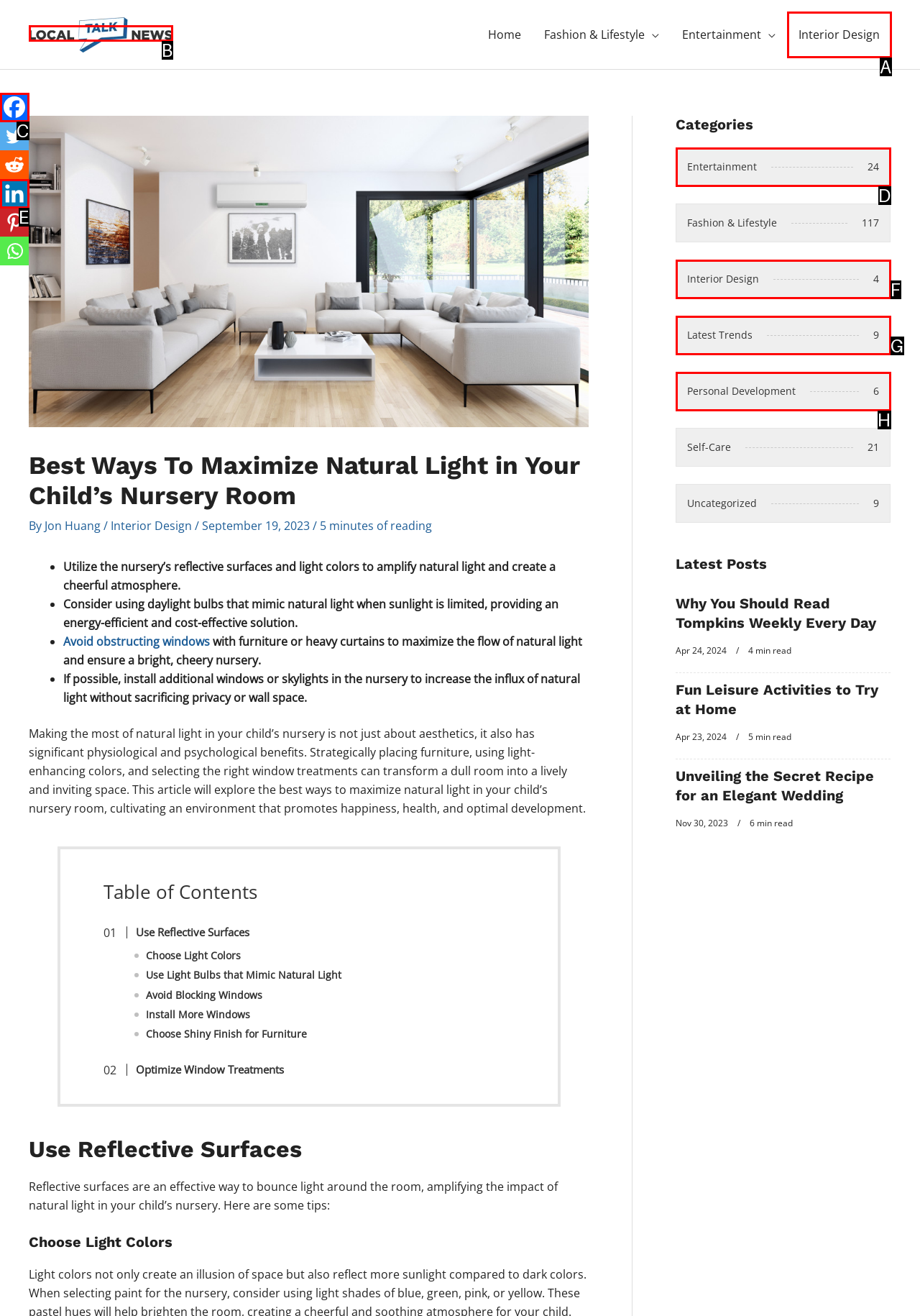Find the HTML element that corresponds to the description: alt="Local Talk News". Indicate your selection by the letter of the appropriate option.

B